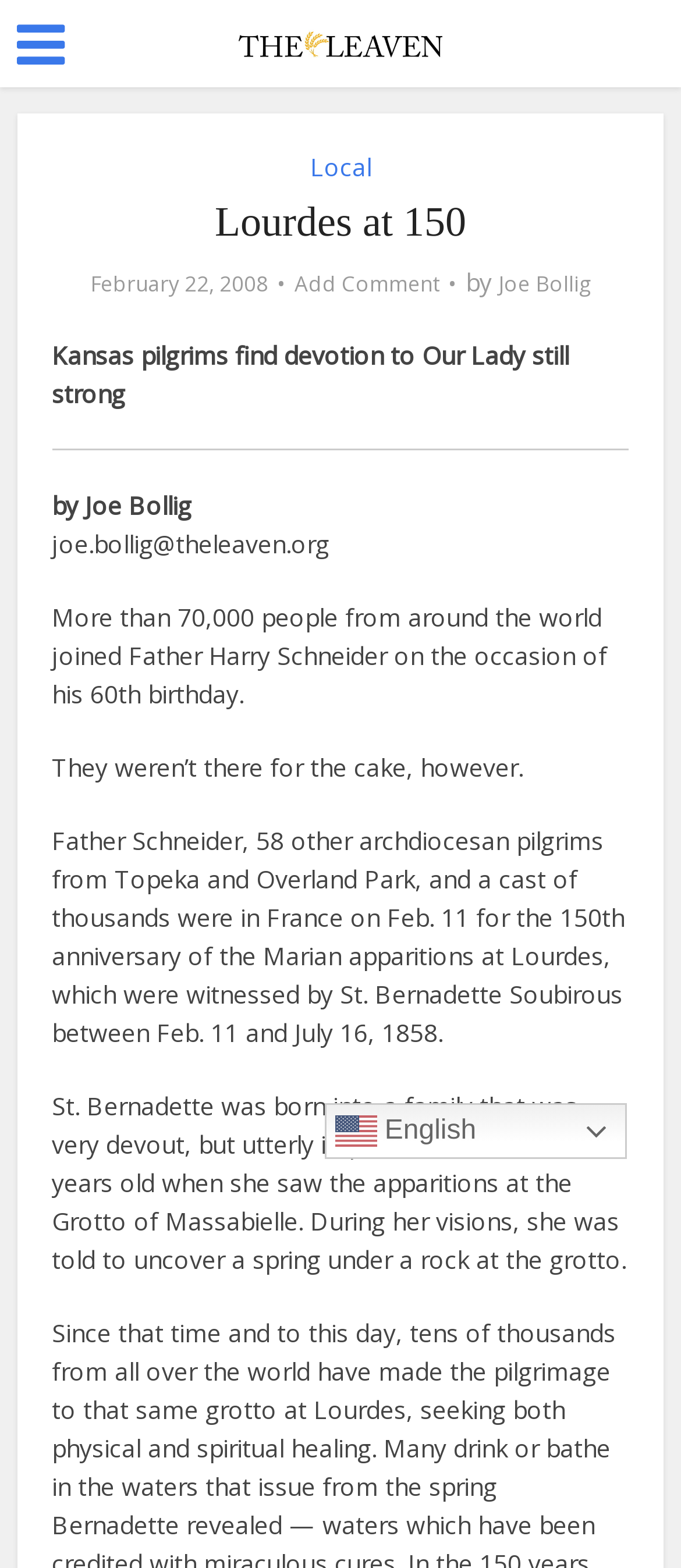What is the name of the newspaper?
Look at the image and provide a short answer using one word or a phrase.

The Leaven Catholic Newspaper